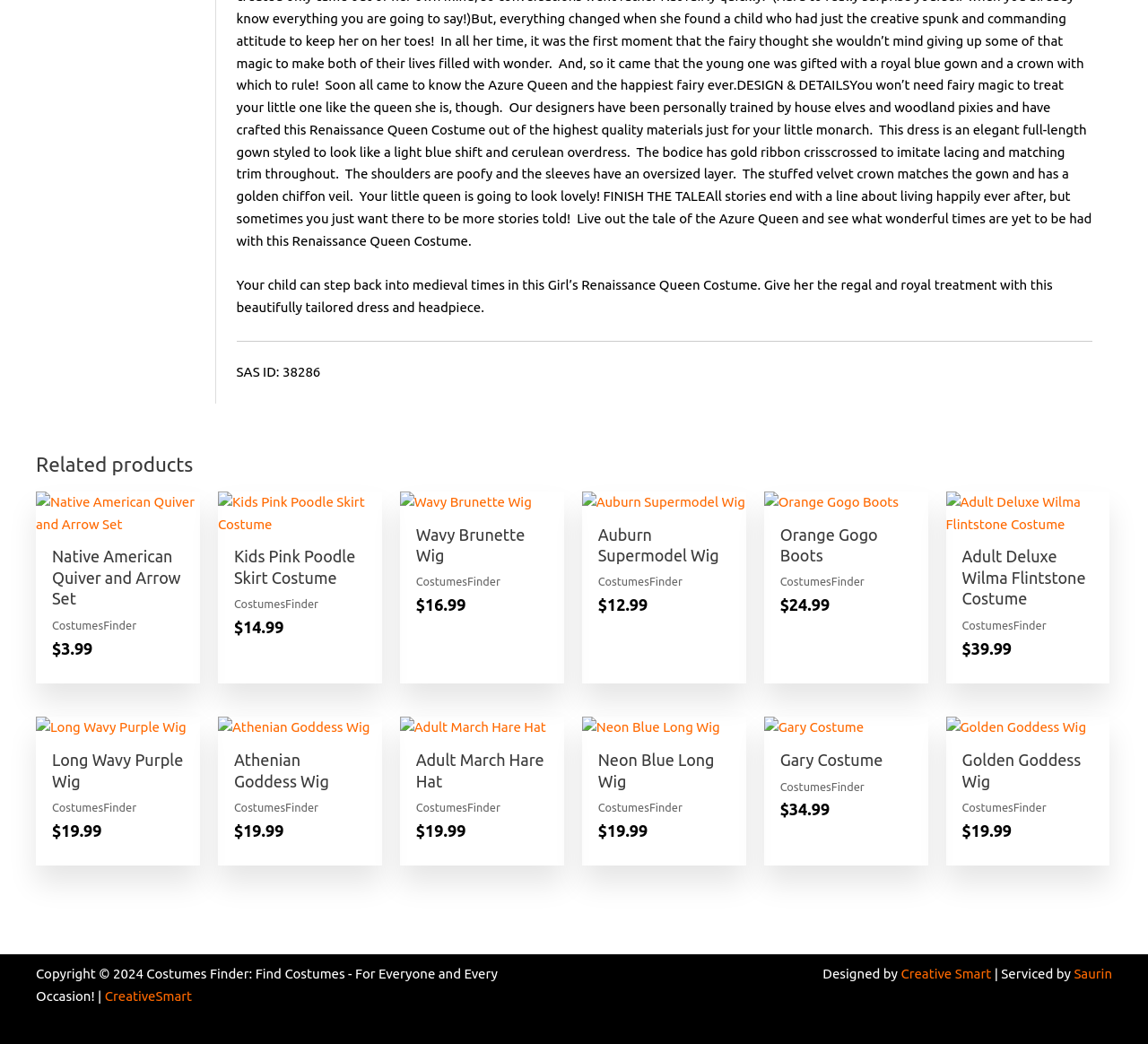How many 'Quick View' links are there on the webpage?
Based on the screenshot, provide your answer in one word or phrase.

9